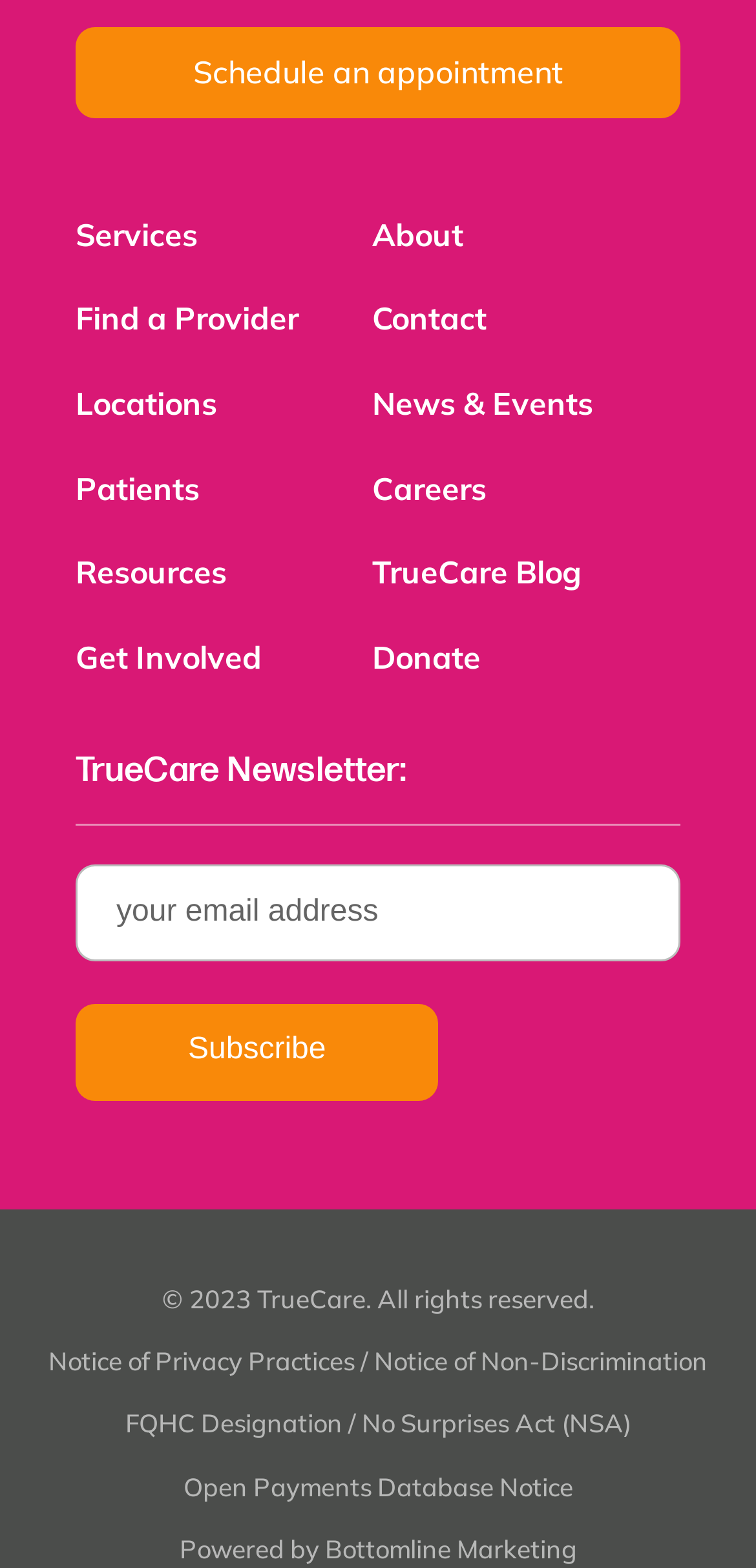What is the company that powered the webpage?
Using the information presented in the image, please offer a detailed response to the question.

The link element with a bounding box coordinate of [0.429, 0.978, 0.763, 0.997] contains the text 'Bottomline Marketing'. This is preceded by the text 'Powered by', suggesting that Bottomline Marketing is the company that powered the webpage.